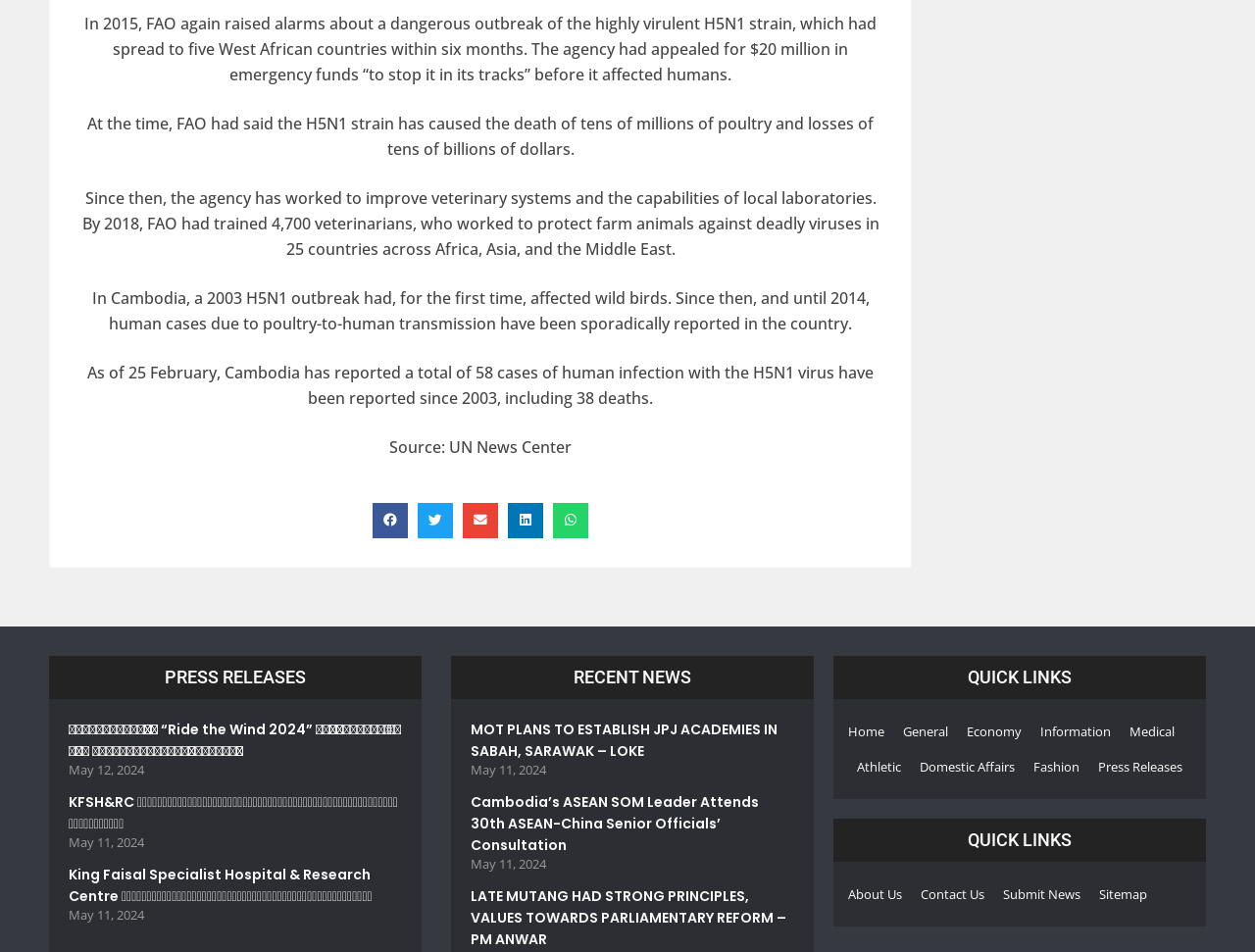What is the main topic of this webpage?
Using the information from the image, give a concise answer in one word or a short phrase.

News